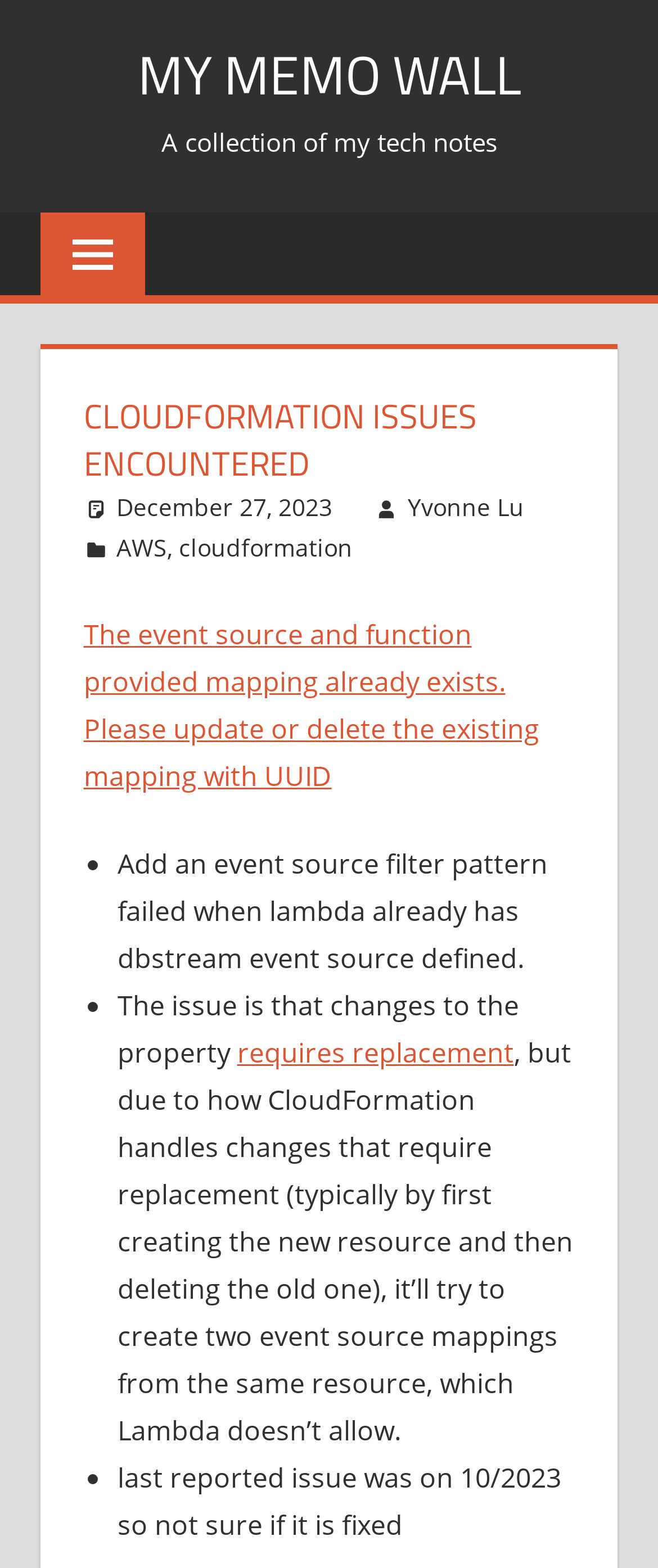Using the format (top-left x, top-left y, bottom-right x, bottom-right y), provide the bounding box coordinates for the described UI element. All values should be floating point numbers between 0 and 1: December 27, 2023

[0.177, 0.313, 0.505, 0.333]